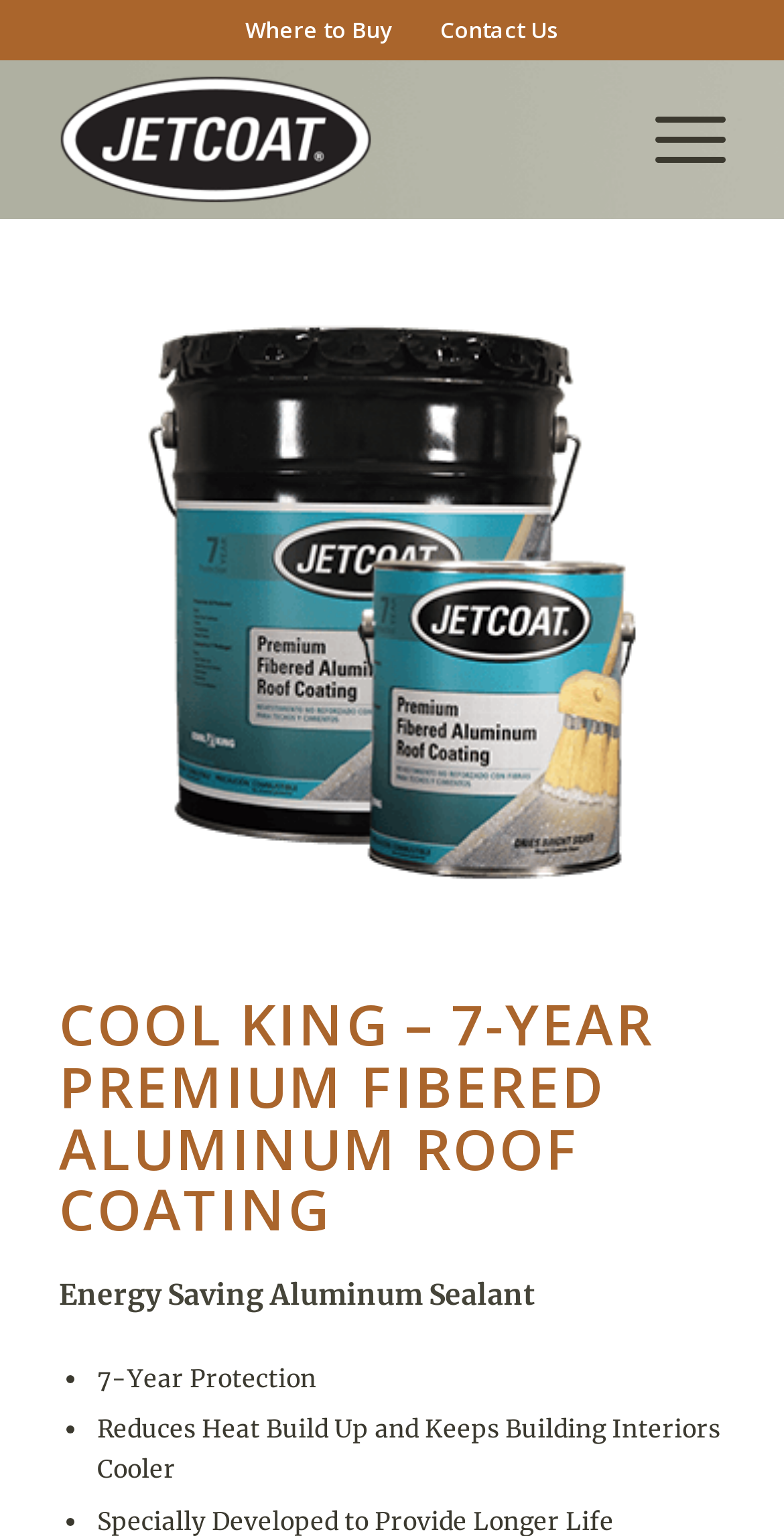What is the product name?
Examine the webpage screenshot and provide an in-depth answer to the question.

I determined the product name by looking at the root element 'Cool King – 7-Year Premium Fibered Aluminum Roof Coating' and the image 'JETCOAT – 7-Year Premium Fibered Aluminum Roof Coating' which suggests that the product name is 'Cool King'.